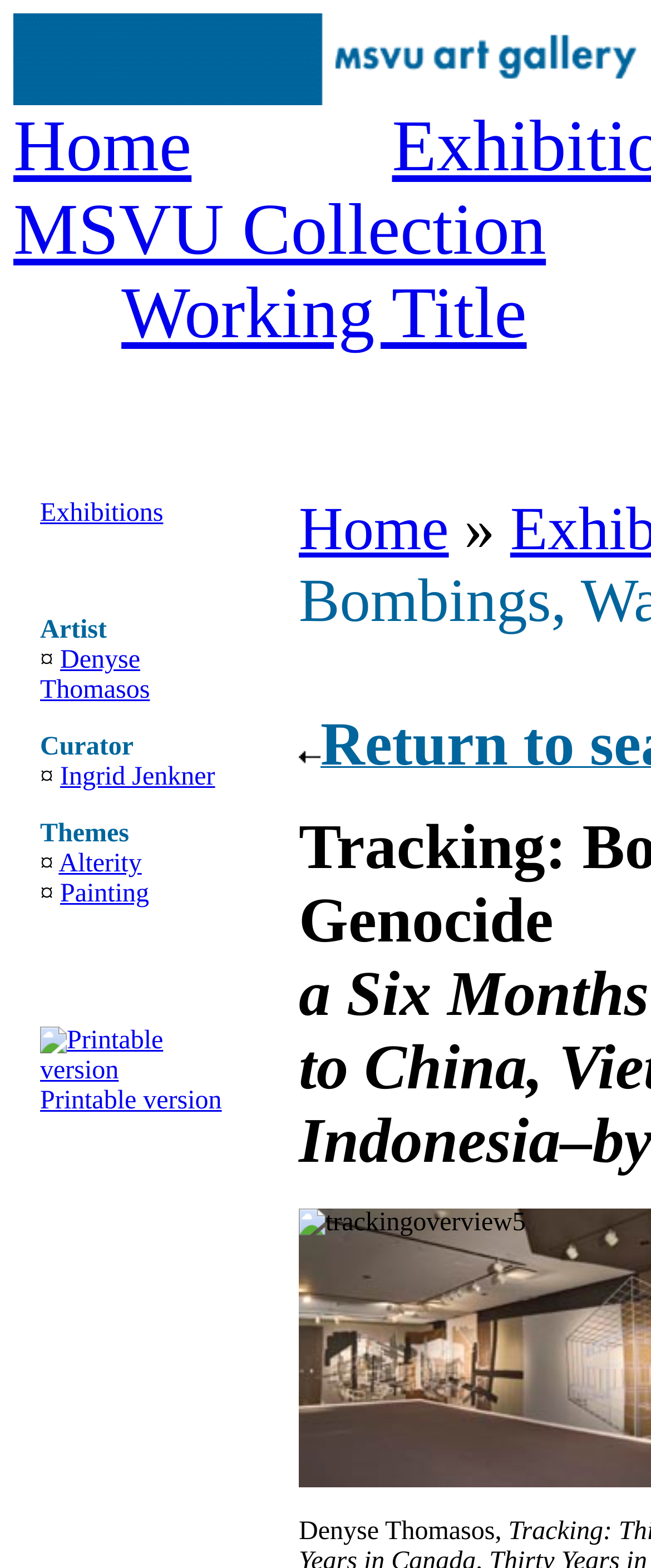Can you provide the bounding box coordinates for the element that should be clicked to implement the instruction: "learn about Denyse Thomasos"?

[0.062, 0.412, 0.23, 0.449]